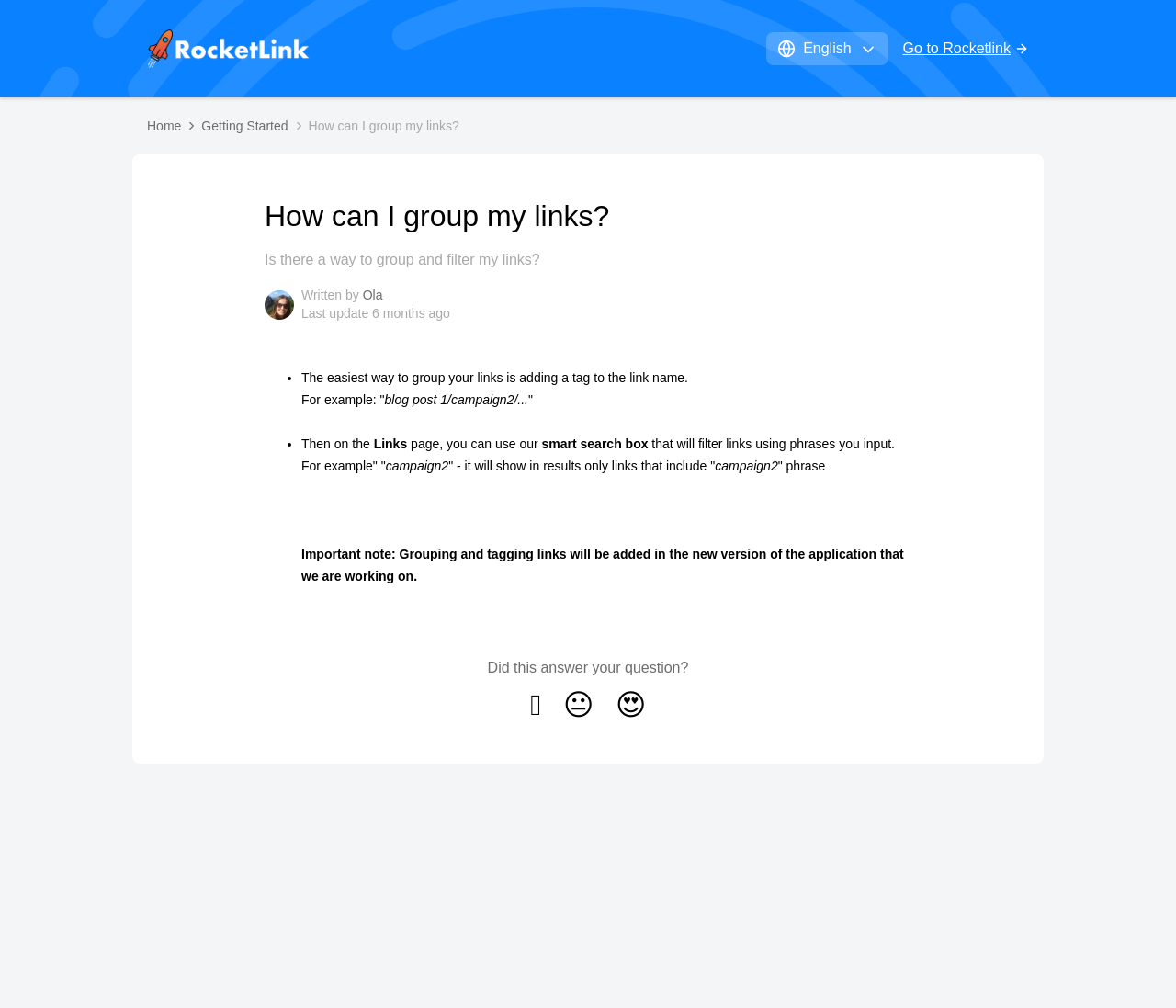Find the bounding box coordinates of the clickable region needed to perform the following instruction: "Click the 'Rocketlink' link". The coordinates should be provided as four float numbers between 0 and 1, i.e., [left, top, right, bottom].

[0.125, 0.029, 0.266, 0.067]